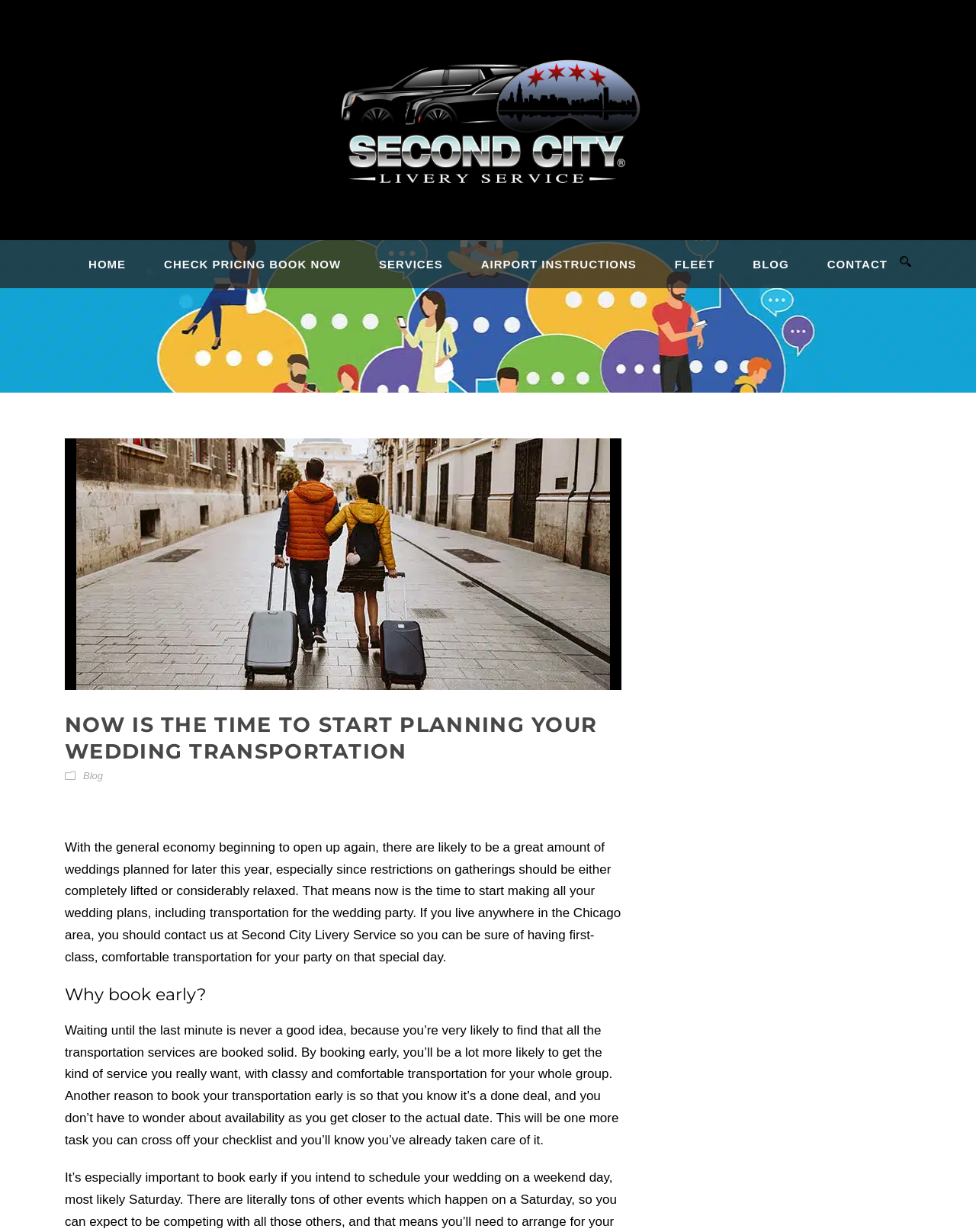What is the location served by the company?
Respond to the question with a well-detailed and thorough answer.

The location served by the company can be found in the paragraph of text that starts with 'With the general economy beginning to open up again...'. The sentence mentions 'If you live anywhere in the Chicago area, you should contact us...' which indicates that the company serves the Chicago area.